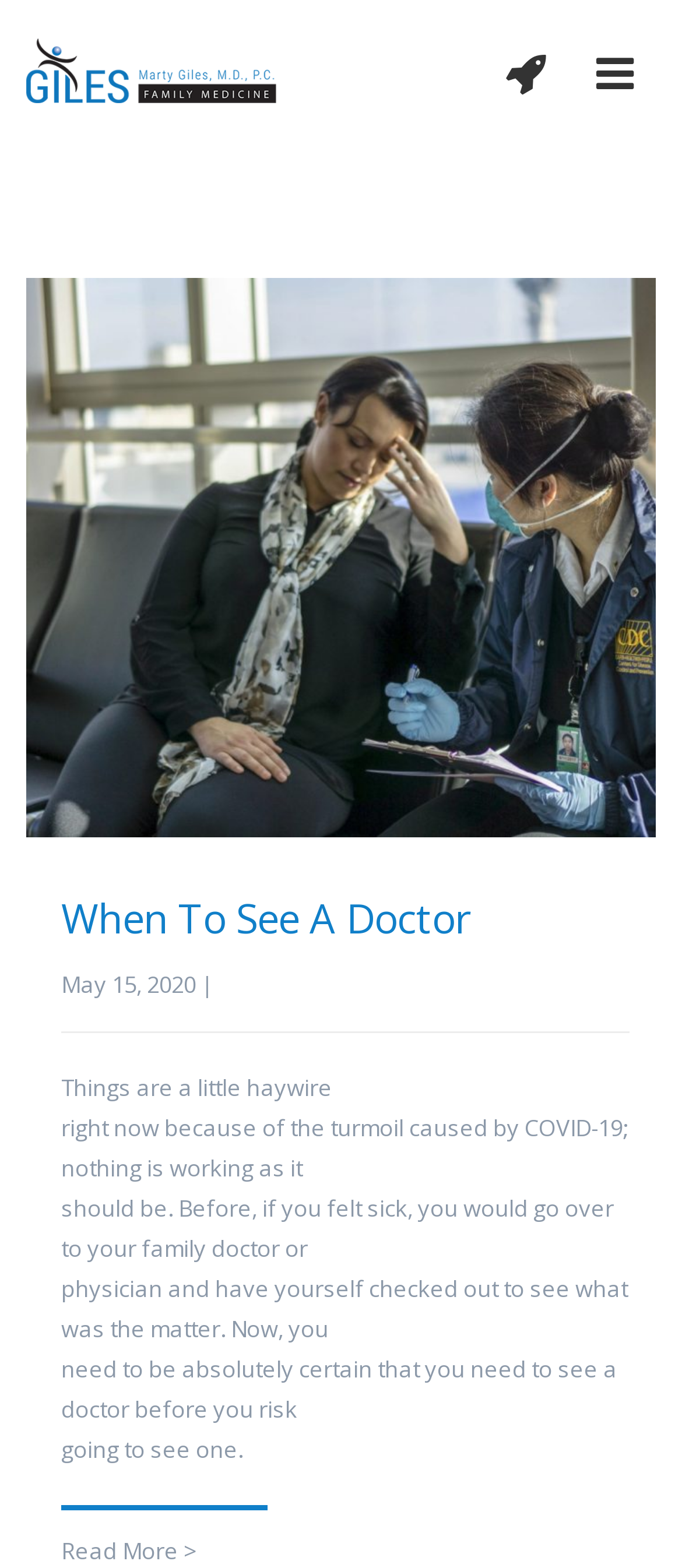Reply to the question with a single word or phrase:
What is the topic of the latest article?

When to see a doctor